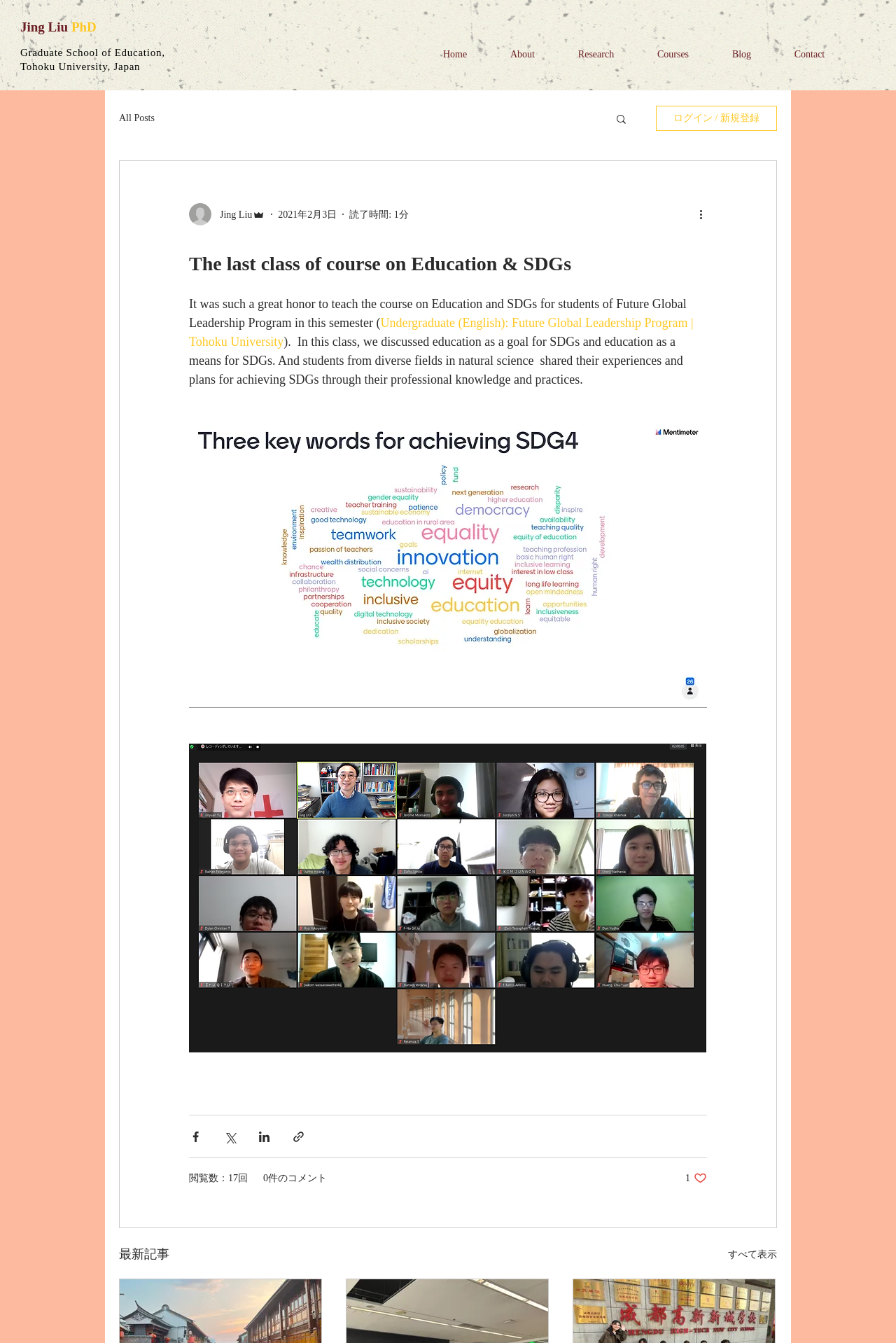Identify the bounding box coordinates of the section that should be clicked to achieve the task described: "Read more about the course on Education and SDGs".

[0.211, 0.235, 0.777, 0.26]